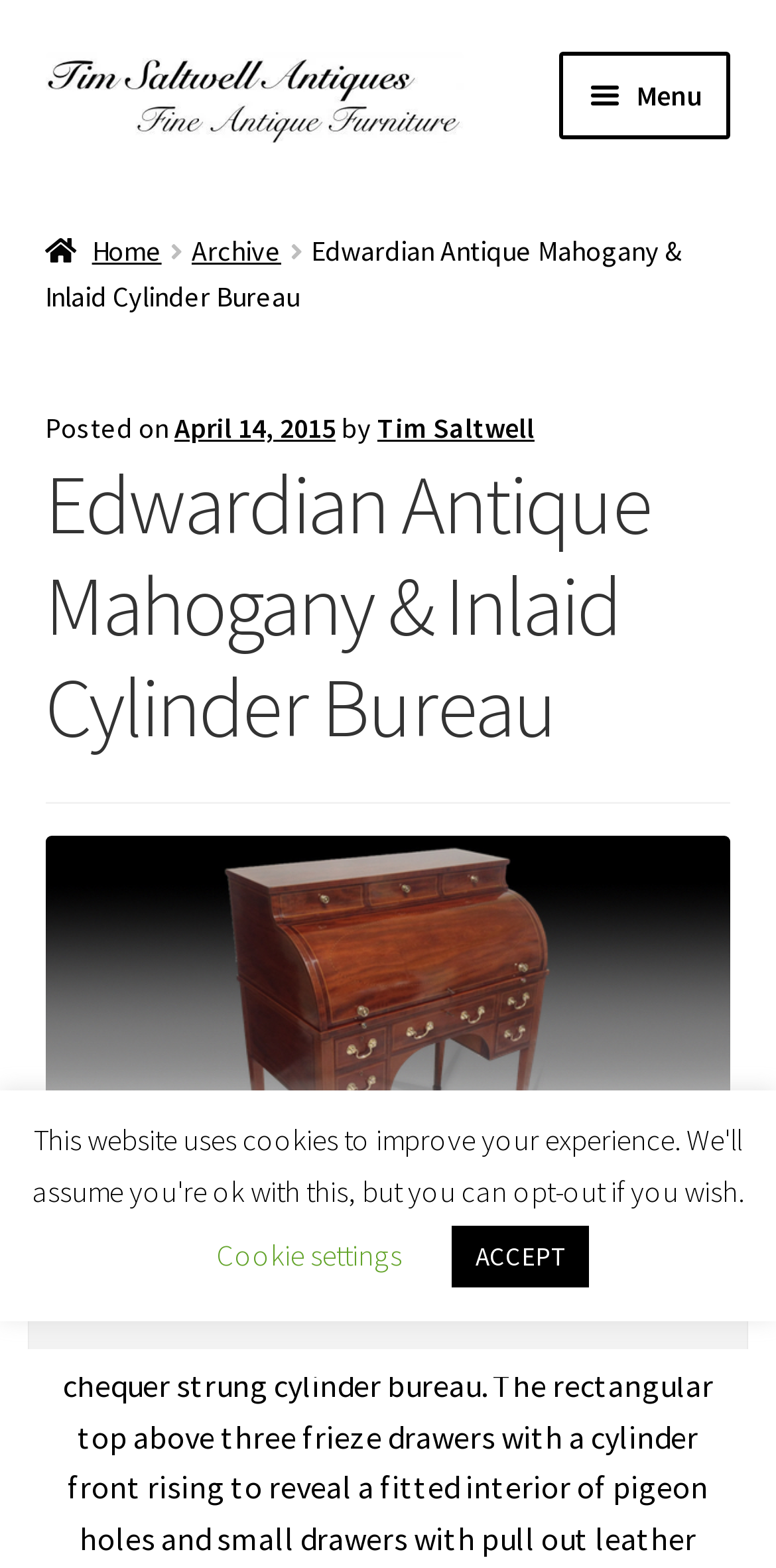Who is the author of the post?
From the screenshot, provide a brief answer in one word or phrase.

Tim Saltwell